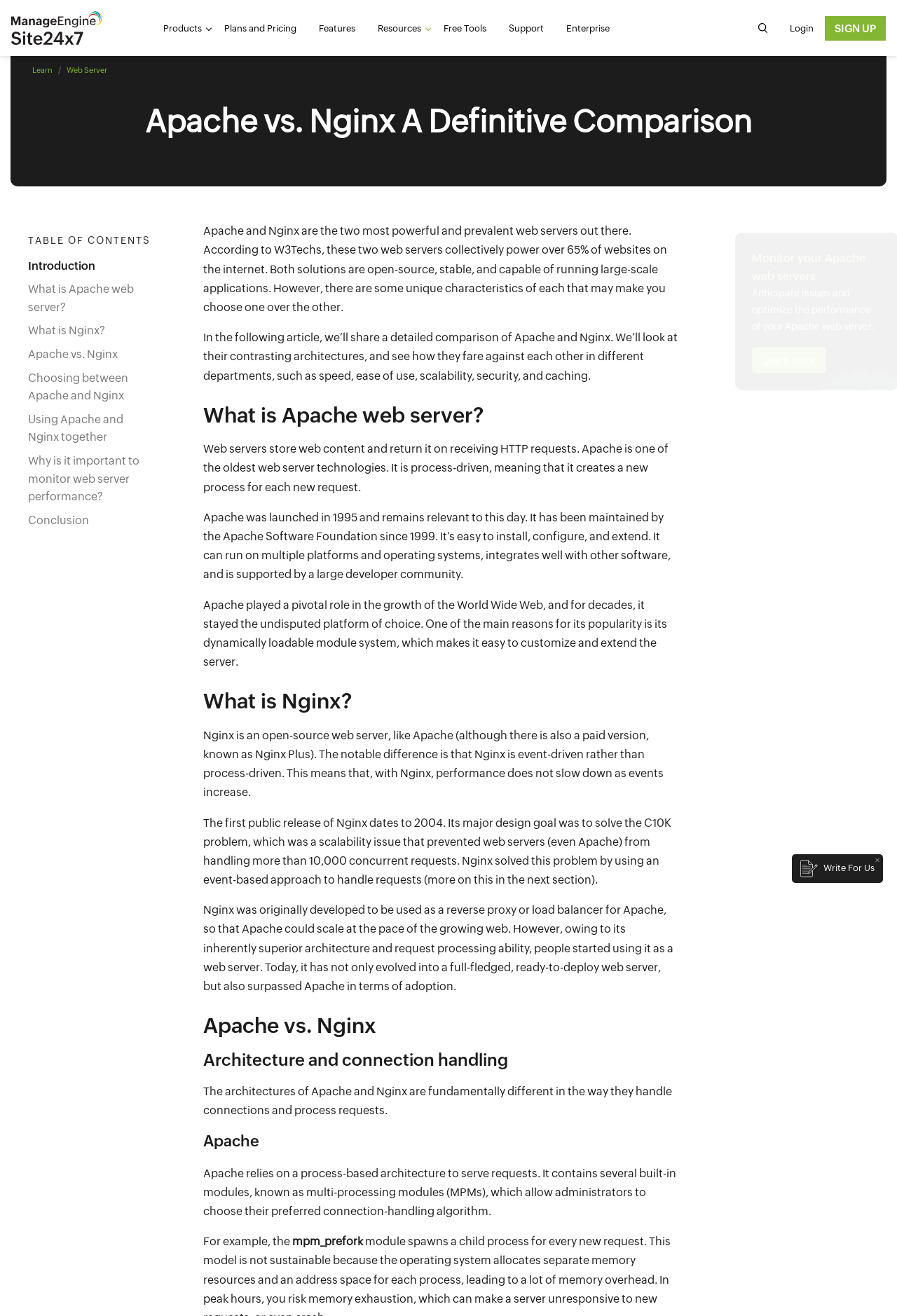Please specify the bounding box coordinates of the clickable region necessary for completing the following instruction: "Search for something in the search box". The coordinates must consist of four float numbers between 0 and 1, i.e., [left, top, right, bottom].

[0.849, 0.011, 0.864, 0.032]